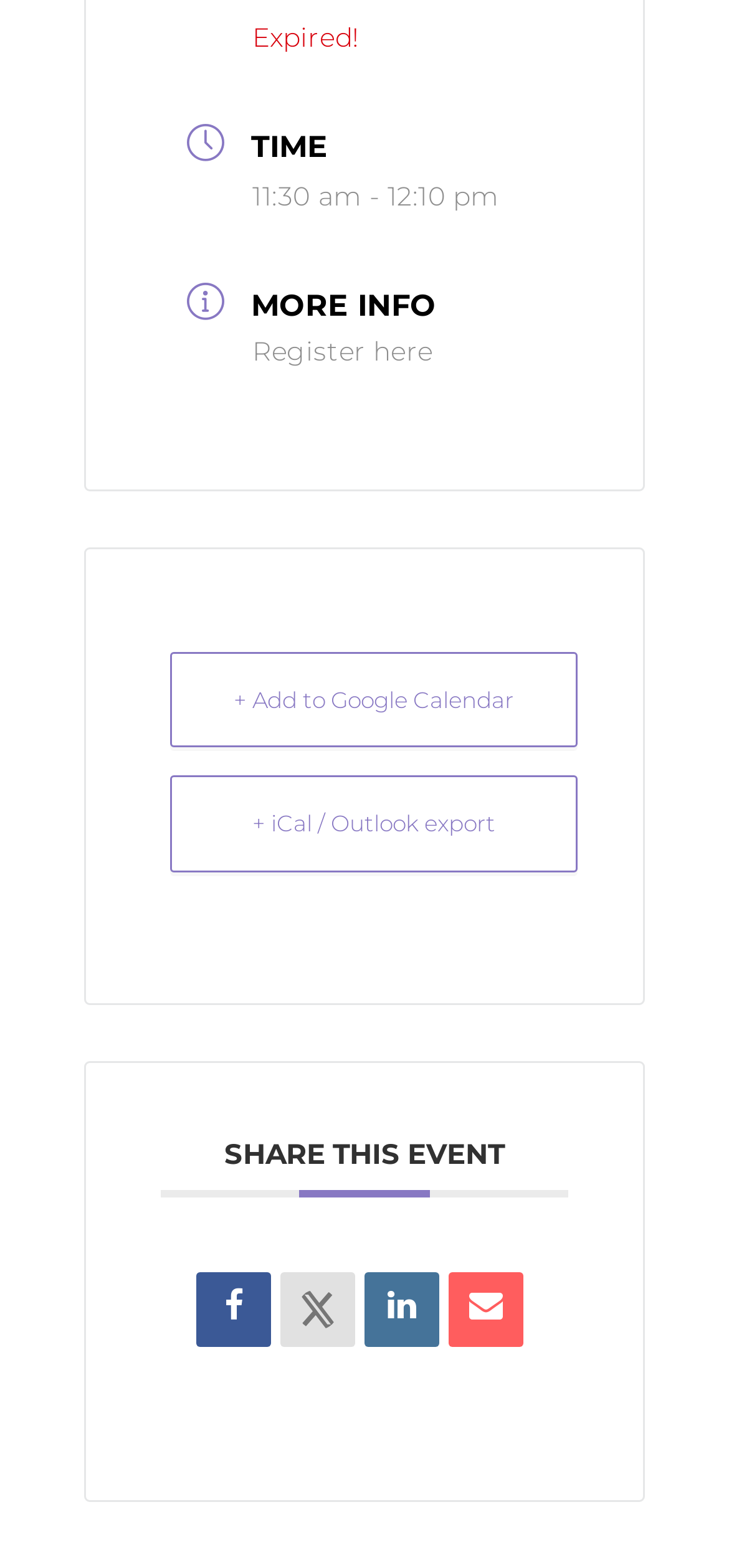Given the webpage screenshot and the description, determine the bounding box coordinates (top-left x, top-left y, bottom-right x, bottom-right y) that define the location of the UI element matching this description: Register here

[0.346, 0.214, 0.594, 0.235]